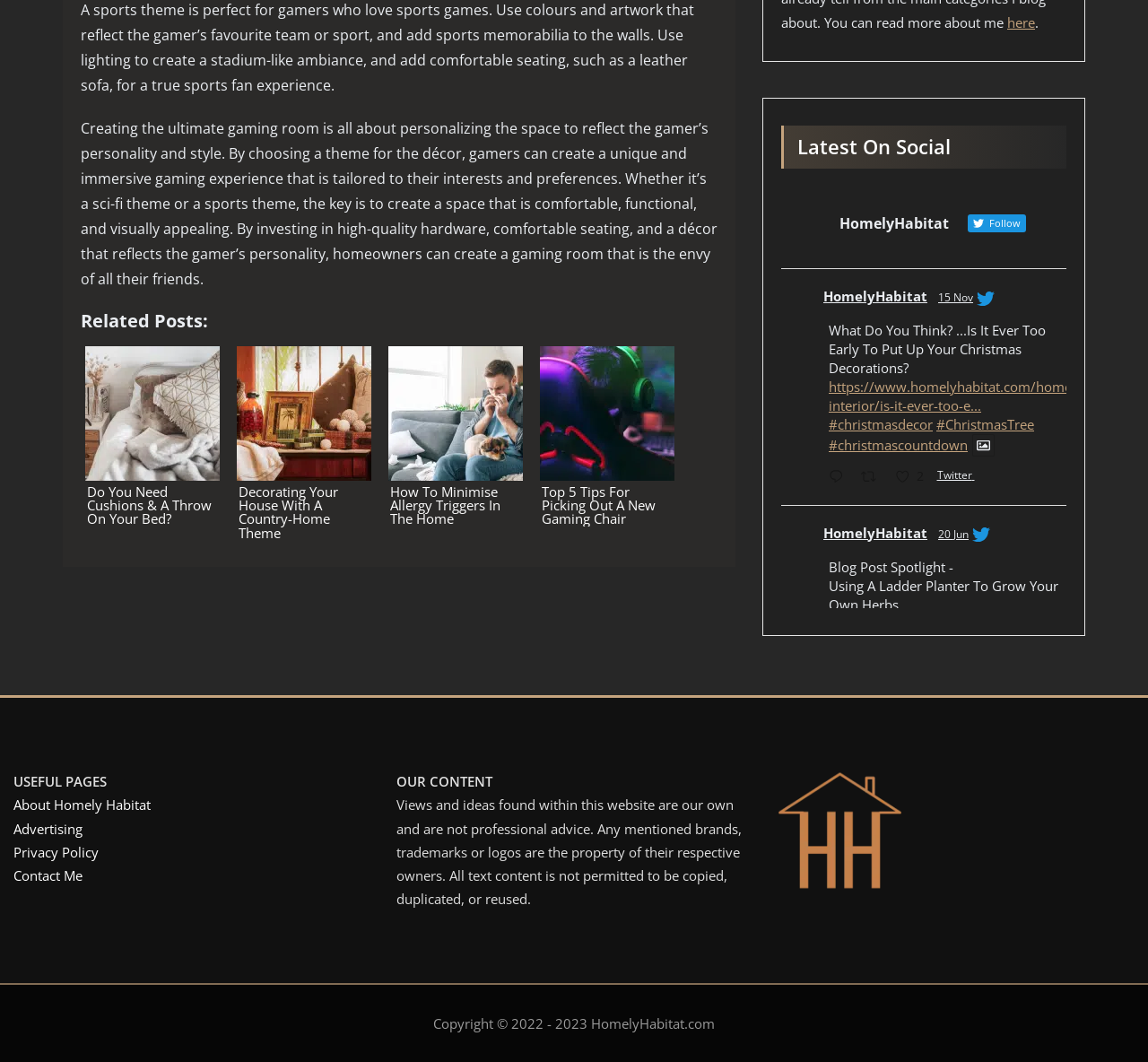Identify the bounding box coordinates of the clickable region necessary to fulfill the following instruction: "Reply to the Twitter post". The bounding box coordinates should be four float numbers between 0 and 1, i.e., [left, top, right, bottom].

[0.718, 0.437, 0.746, 0.462]